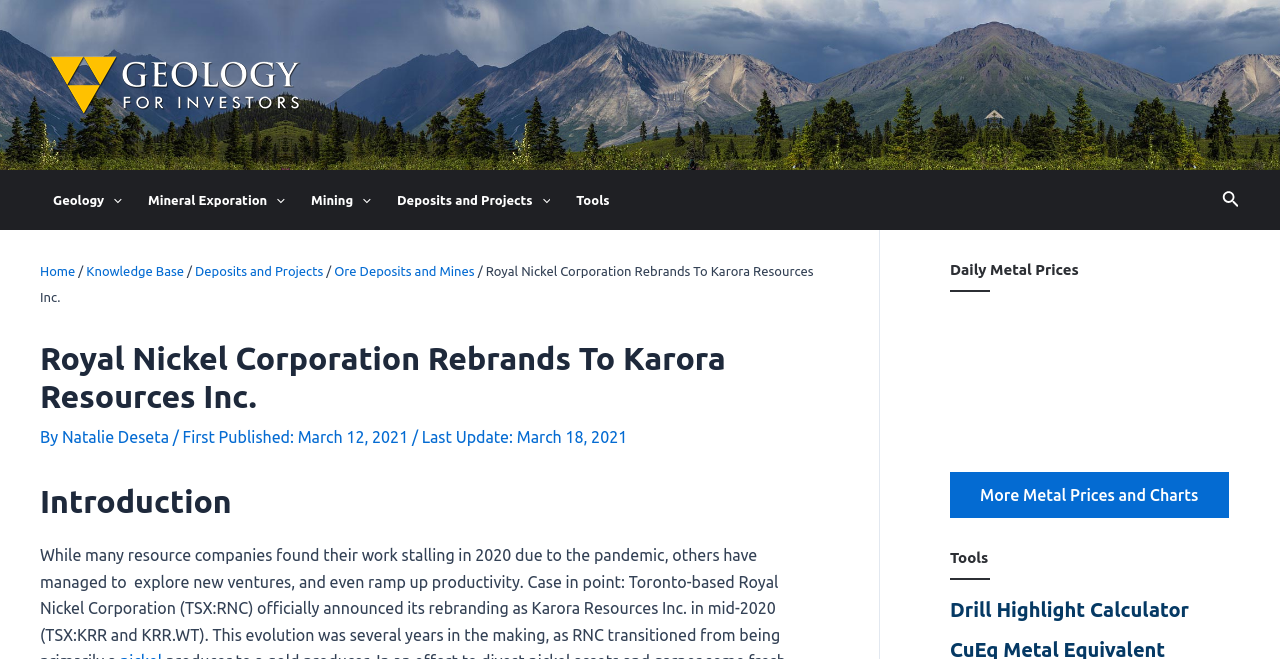What is the main topic of the article?
From the details in the image, answer the question comprehensively.

The main topic of the article can be determined by looking at the heading of the article, which is 'Royal Nickel Corporation Rebrands To Karora Resources Inc.' This heading is prominently displayed on the webpage, indicating that it is the main topic of the article.